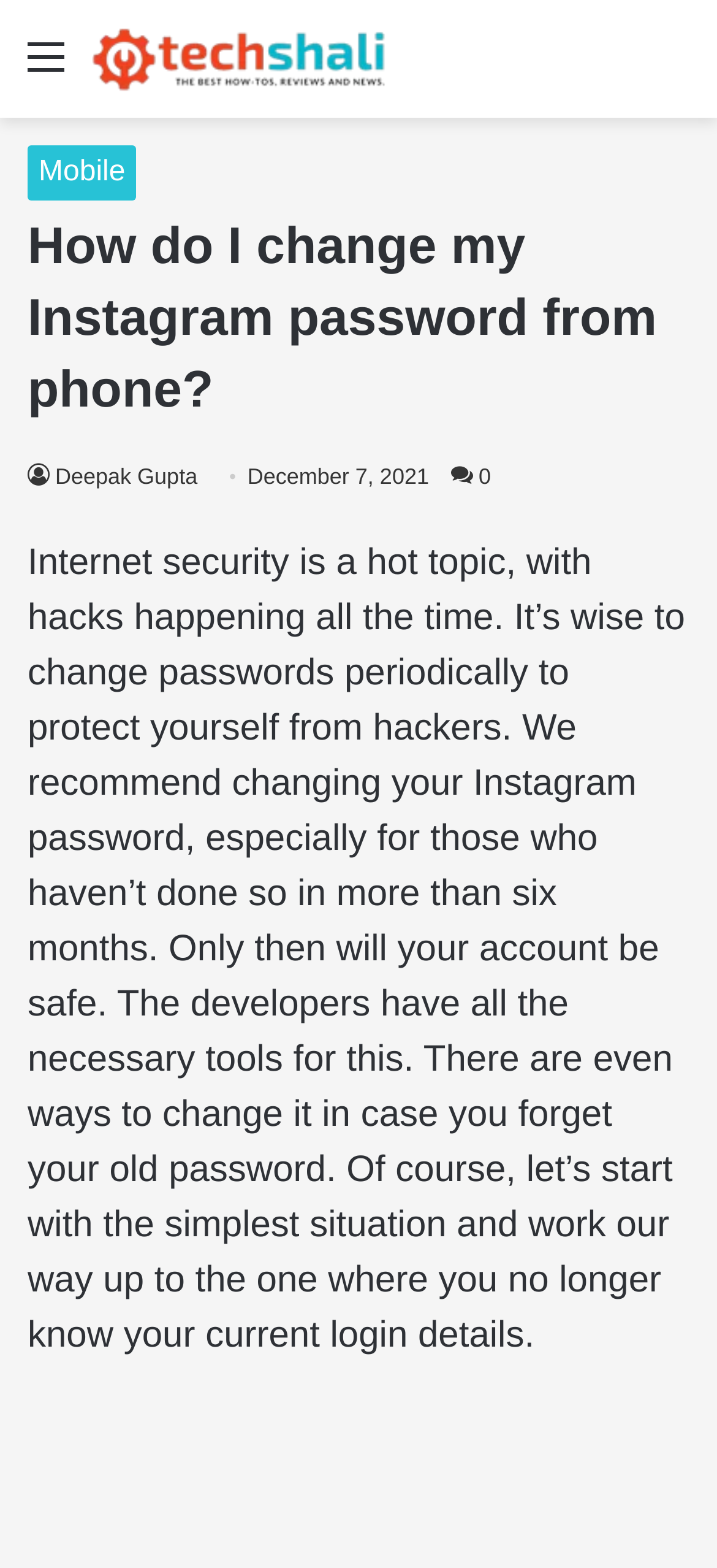Extract the main heading text from the webpage.

How do I change my Instagram password from phone?